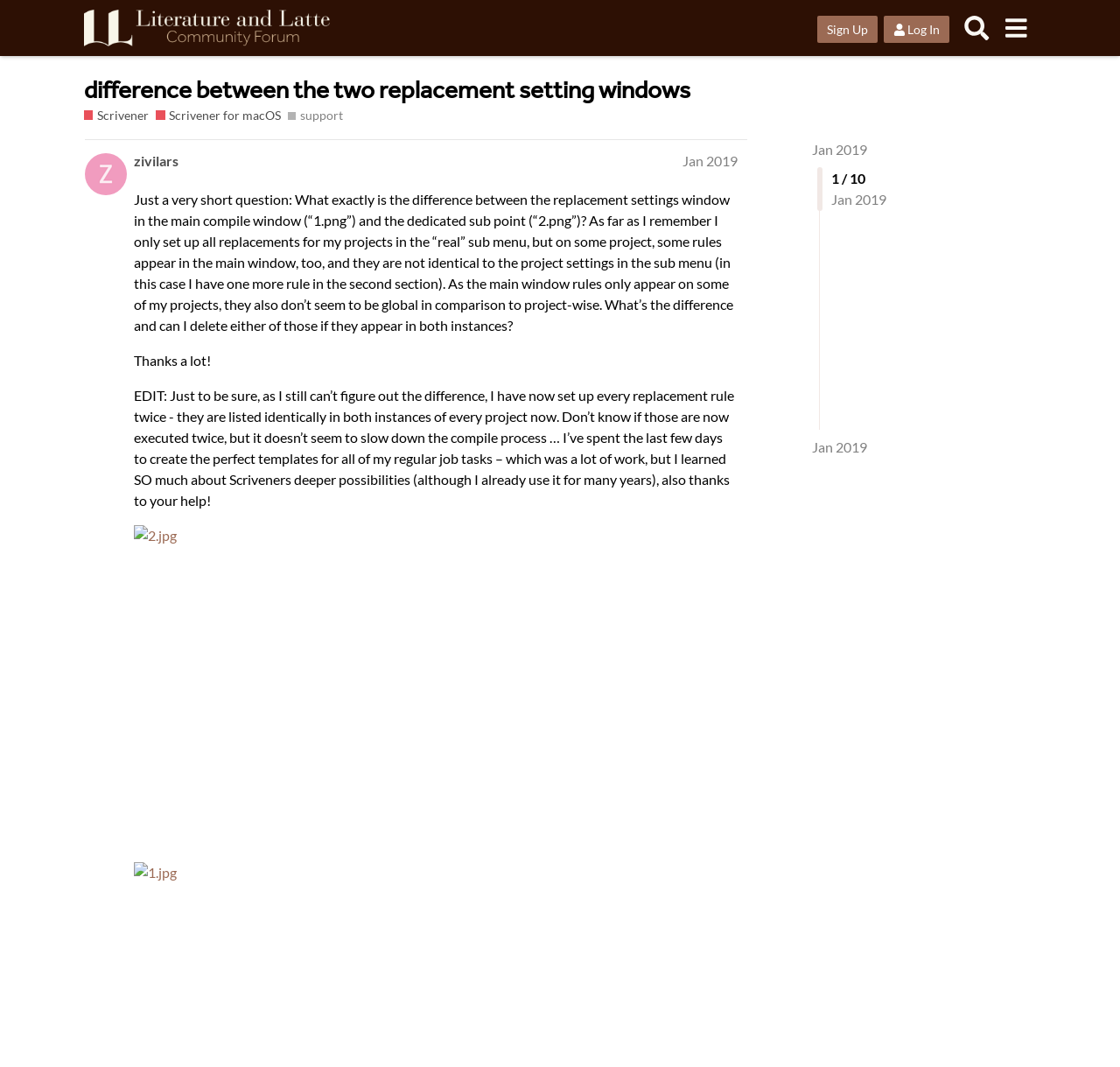Please determine the bounding box coordinates for the UI element described as: "support".

[0.257, 0.1, 0.307, 0.117]